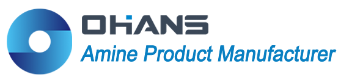Describe thoroughly the contents of the image.

The image features the logo of OHANS, an amine product manufacturer. The design combines a stylized blue circular emblem with a contrasting white section, symbolizing innovation and industry. Below the logo, the text "Amine Product Manufacturer" is prominently displayed in bold, blue letters. This visual identity reflects the company's focus on producing and supplying specialty amine products, emphasizing their commitment to quality and expertise in the chemical manufacturing sector.